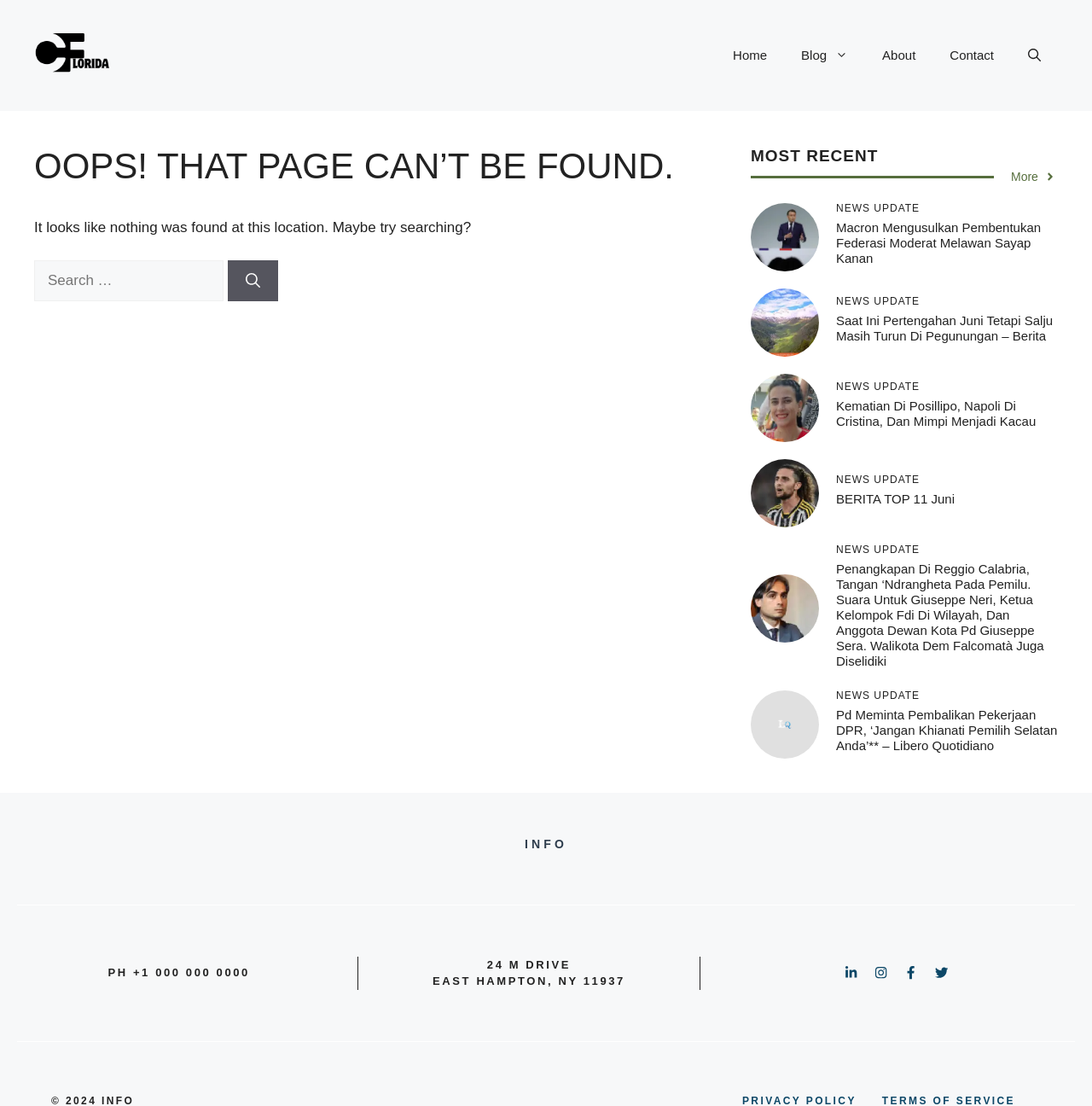Please specify the bounding box coordinates of the clickable region to carry out the following instruction: "View news about BERITA TOP 11 Juni". The coordinates should be four float numbers between 0 and 1, in the format [left, top, right, bottom].

[0.766, 0.445, 0.874, 0.458]